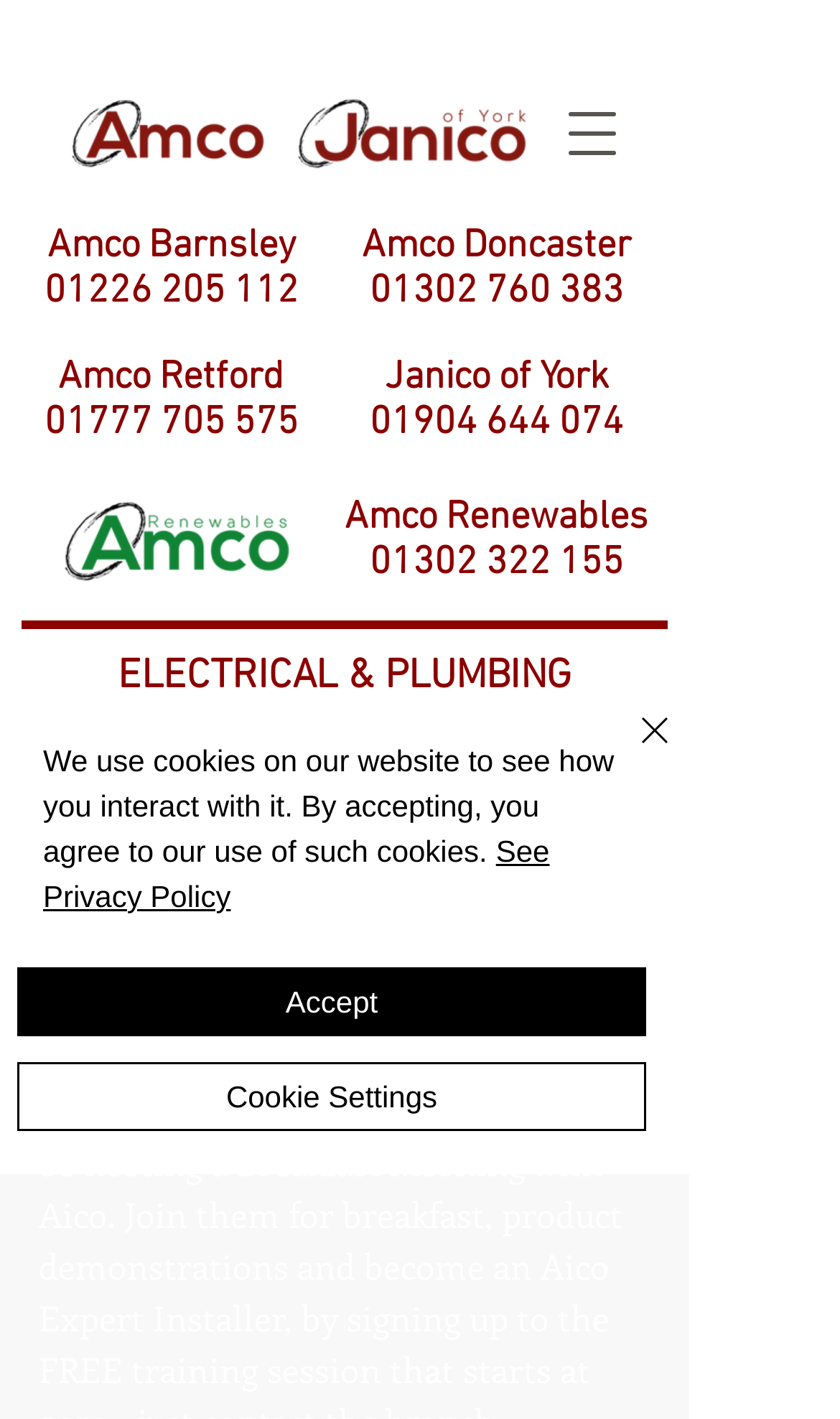Specify the bounding box coordinates of the element's area that should be clicked to execute the given instruction: "Click the image Amco-12.png". The coordinates should be four float numbers between 0 and 1, i.e., [left, top, right, bottom].

[0.077, 0.055, 0.323, 0.132]